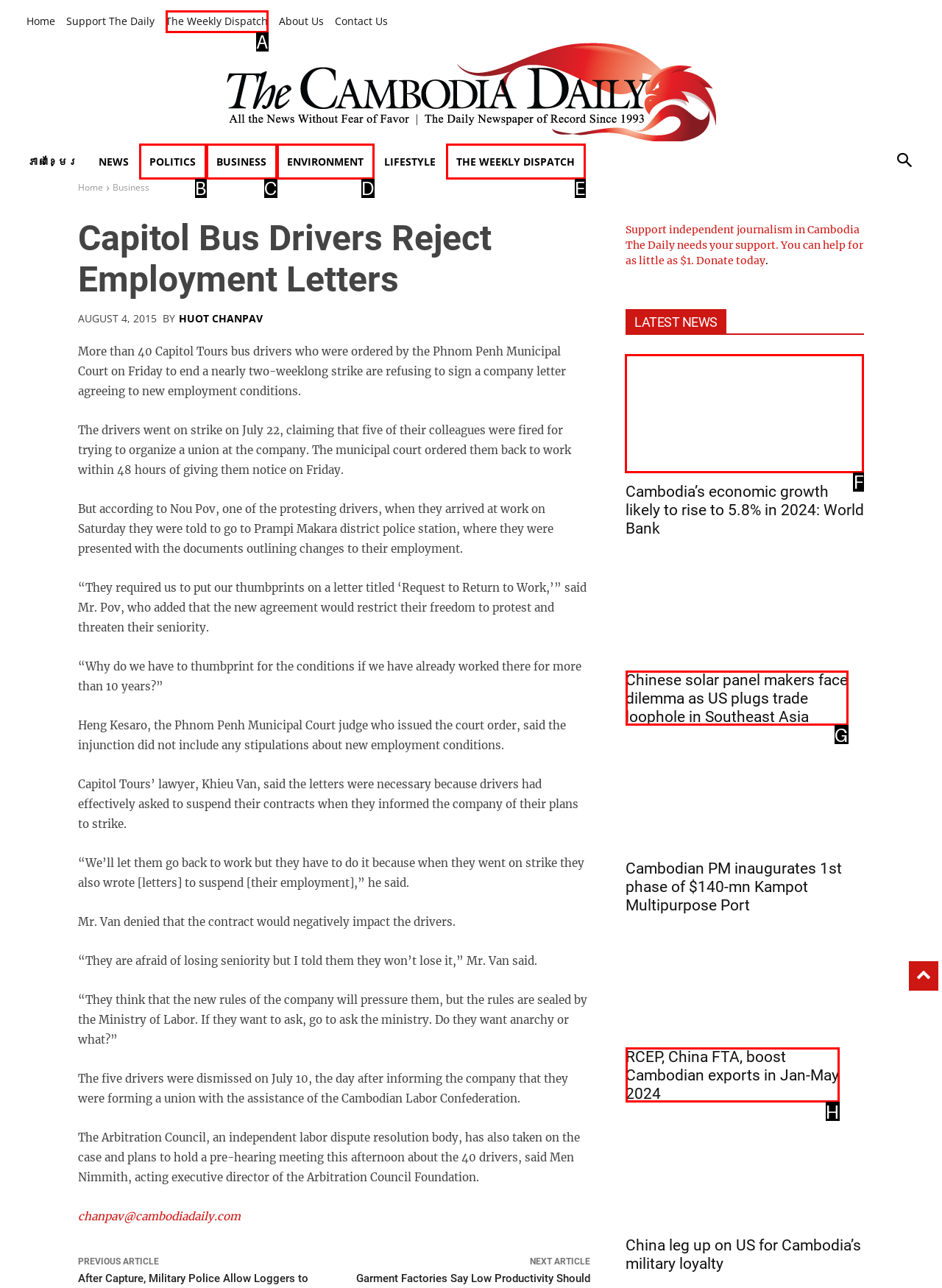Select the UI element that should be clicked to execute the following task: View the latest news 'Cambodia’s economic growth likely to rise to 5.8% in 2024: World Bank'
Provide the letter of the correct choice from the given options.

F